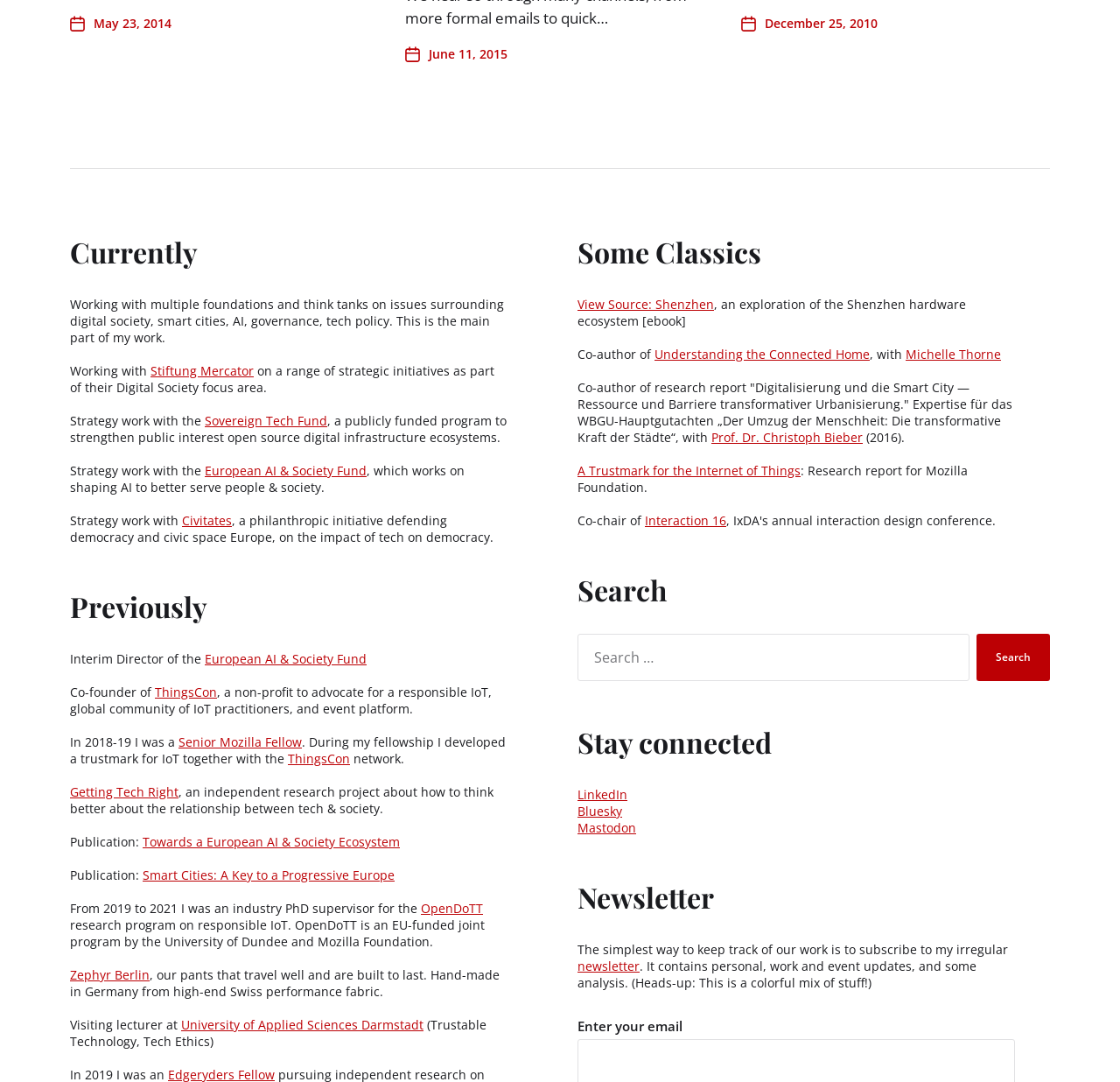Pinpoint the bounding box coordinates of the clickable element needed to complete the instruction: "Read the publication 'Towards a European AI & Society Ecosystem'". The coordinates should be provided as four float numbers between 0 and 1: [left, top, right, bottom].

[0.127, 0.77, 0.357, 0.786]